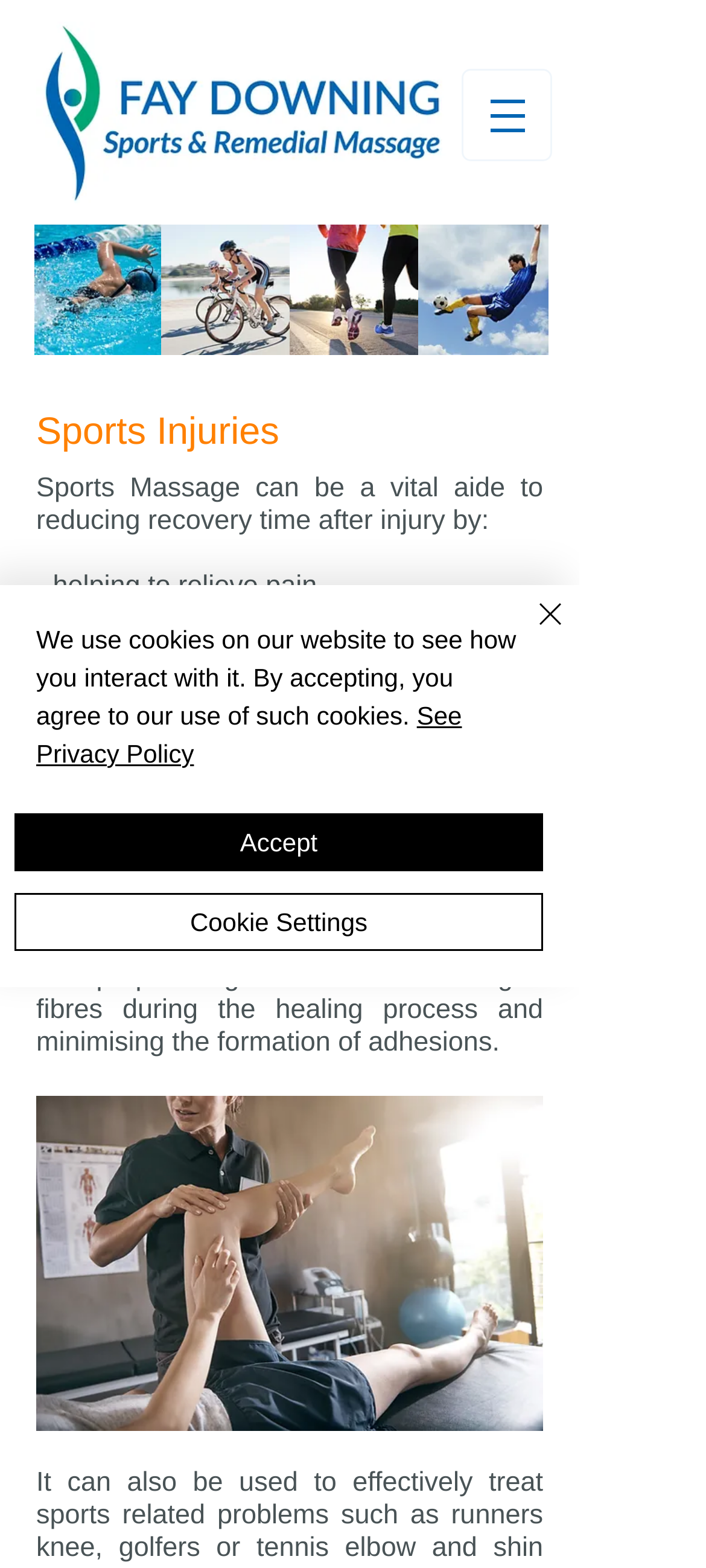Where is the therapist based?
Identify the answer in the screenshot and reply with a single word or phrase.

Chelmsford City Centre